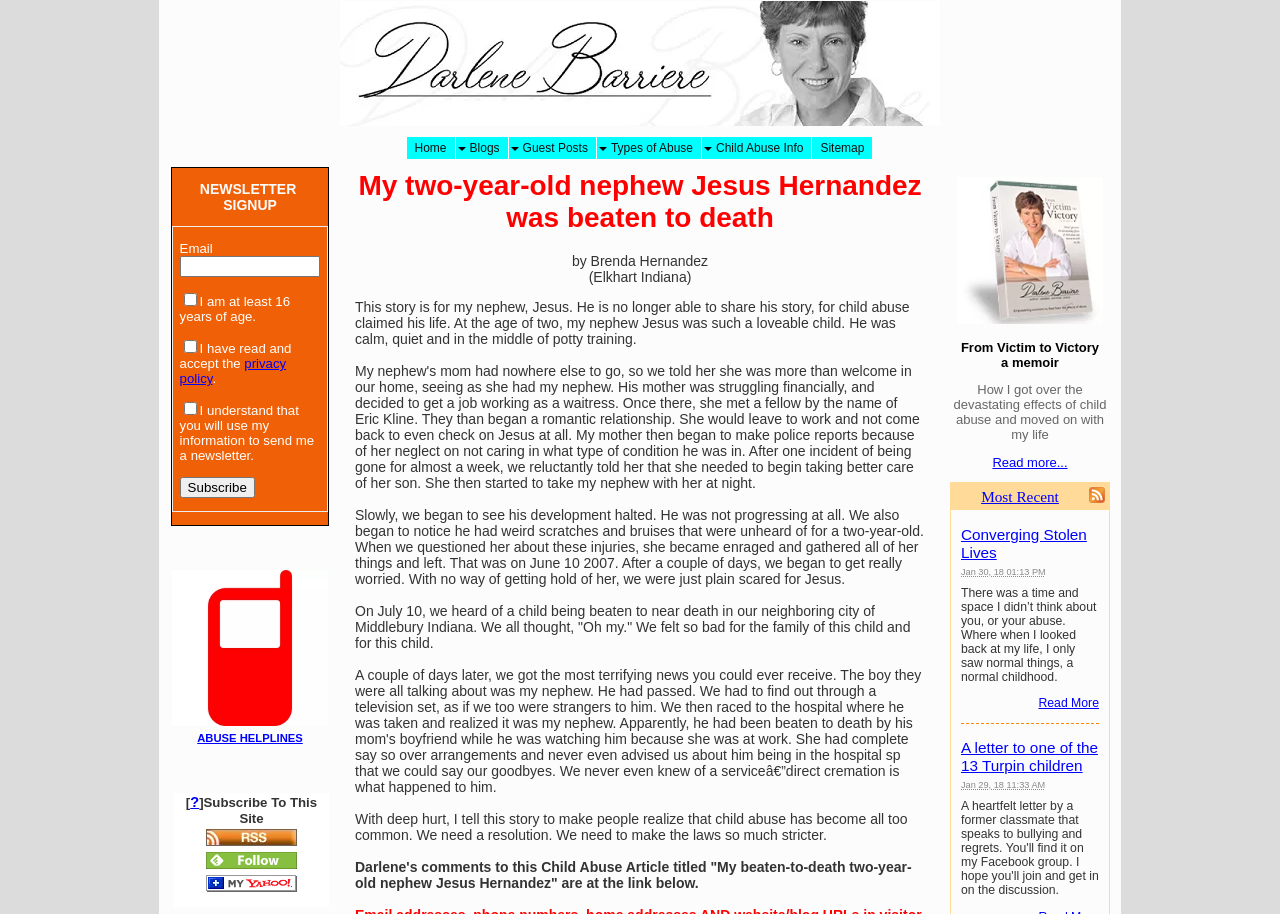Convey a detailed summary of the webpage, mentioning all key elements.

This webpage is a personal blog that shares a heart-wrenching story of child abuse. At the top of the page, there is a navigation menu with links to "Home", "Blogs", "Guest Posts", "Types of Abuse", "Child Abuse Info", and "Sitemap". Below the navigation menu, there is a heading that reads "My two-year-old nephew Jesus Hernandez was beaten to death". 

The main content of the page is a personal story written by Brenda Hernandez, the aunt of Jesus, who shares her nephew's tragic story. The story is divided into several paragraphs, describing how Jesus was a lovable child who was calm, quiet, and in the middle of potty training when he was abused. The story also describes how the family noticed Jesus's development was halted, and he had weird scratches and bruises that were unheard of for a two-year-old.

On the right side of the page, there is a section for newsletter subscription, where users can enter their email address and check several checkboxes to agree to the terms and conditions. Below the newsletter section, there are links to "Abuse Helplines" and a few social media icons.

At the bottom of the page, there are several sections, including "Most Recent", which lists recent blog posts, and "Converging Stolen Lives", which appears to be another blog post. There are also links to "E-book: Victim To Victory", which is a memoir about overcoming child abuse, and a few other blog posts.